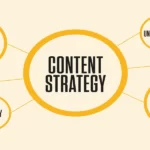What color accents are used in the image?
Deliver a detailed and extensive answer to the question.

The image uses a light background with yellow accents to emphasize the key elements of a content strategy, making it visually striking and easy to comprehend.